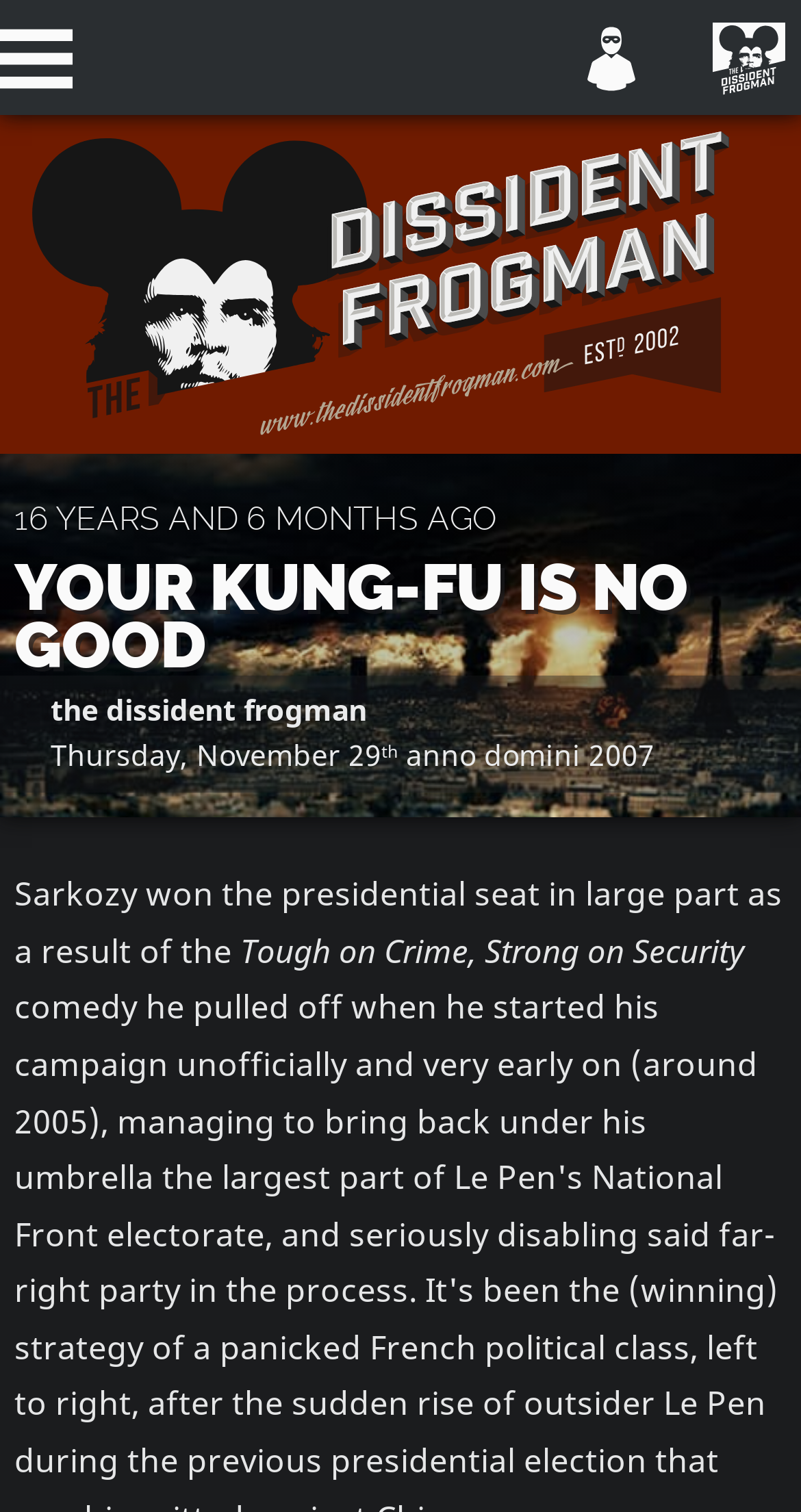Give a short answer to this question using one word or a phrase:
What is the date mentioned in the webpage?

Thursday, November 29